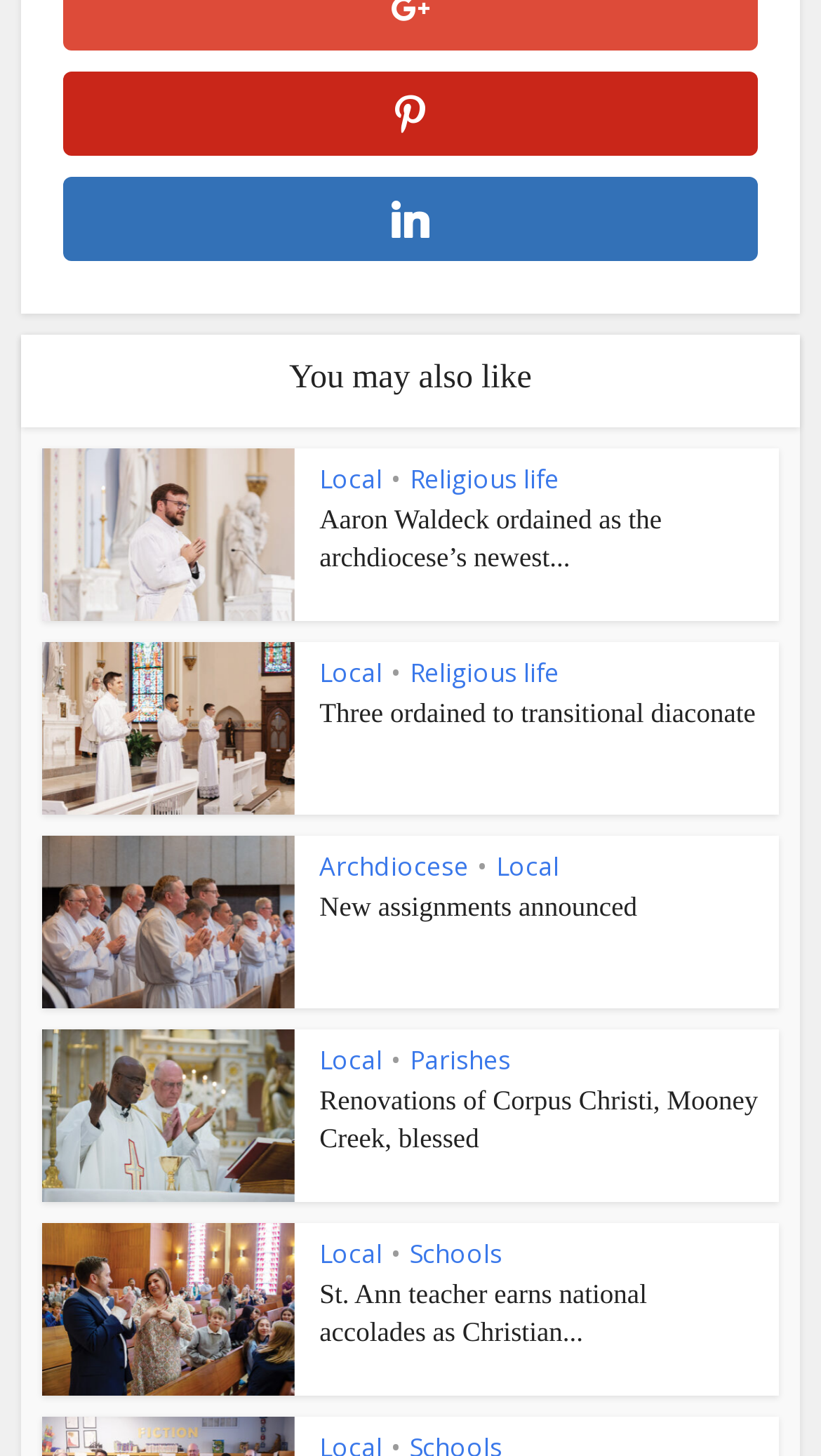Please reply with a single word or brief phrase to the question: 
What is the category of the first article?

Local